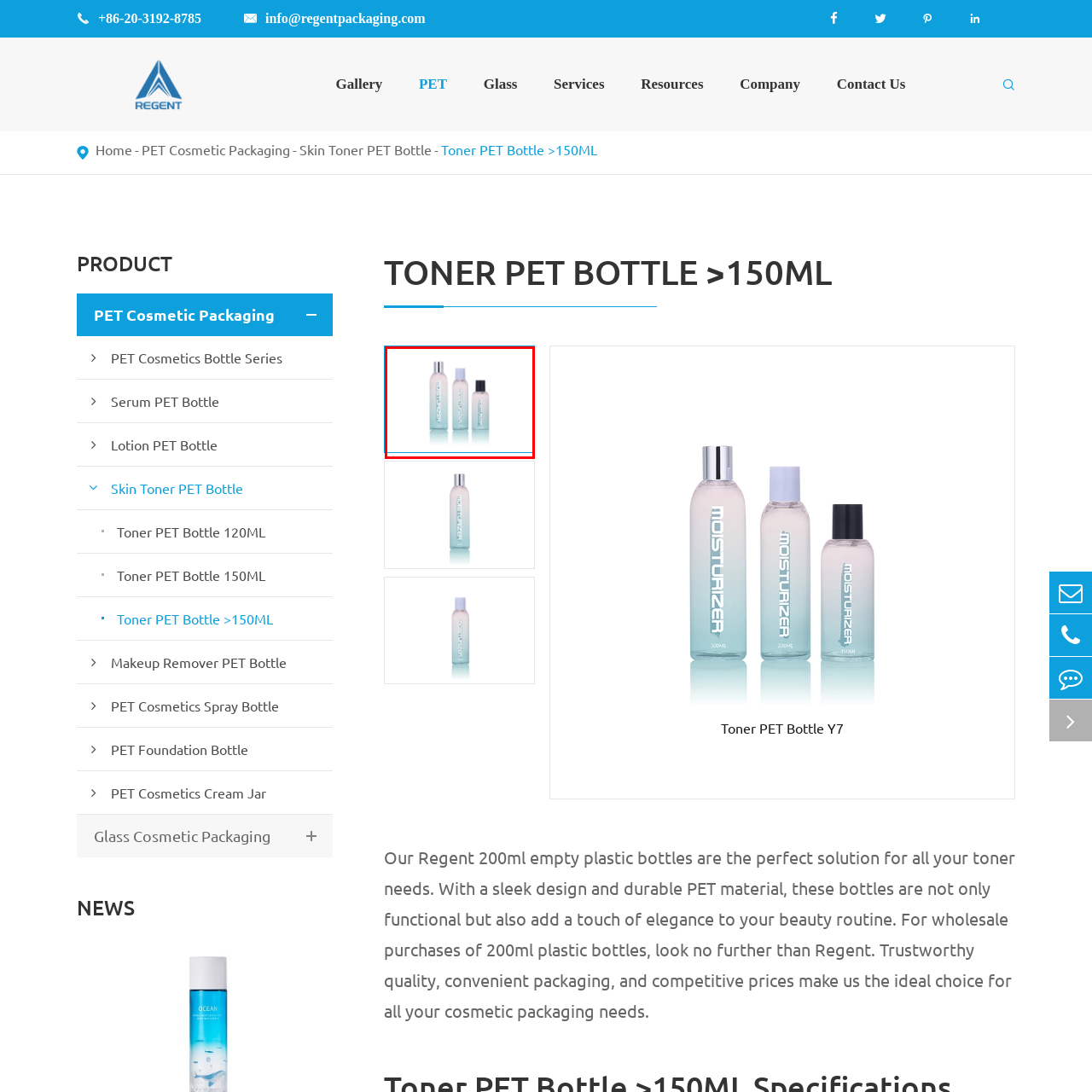Provide a comprehensive description of the content within the red-highlighted area of the image.

The image showcases a trio of elegant toner PET bottles, each varying in size, standing in a sleek arrangement. The bottles feature a modern design with a gradient effect, transitioning from a clear base to a soft blue at the bottom, exuding a sense of freshness and sophistication. The labels prominently display the word "Moisturizer," suggesting these bottles are intended for cosmetic use, specifically for toners or related products. Their durable PET material not only enhances their aesthetic but also emphasizes functionality, making them suitable for various beauty routines. This image represents the Regent Packaging company's offerings, highlighting their commitment to quality and style in cosmetic packaging solutions.